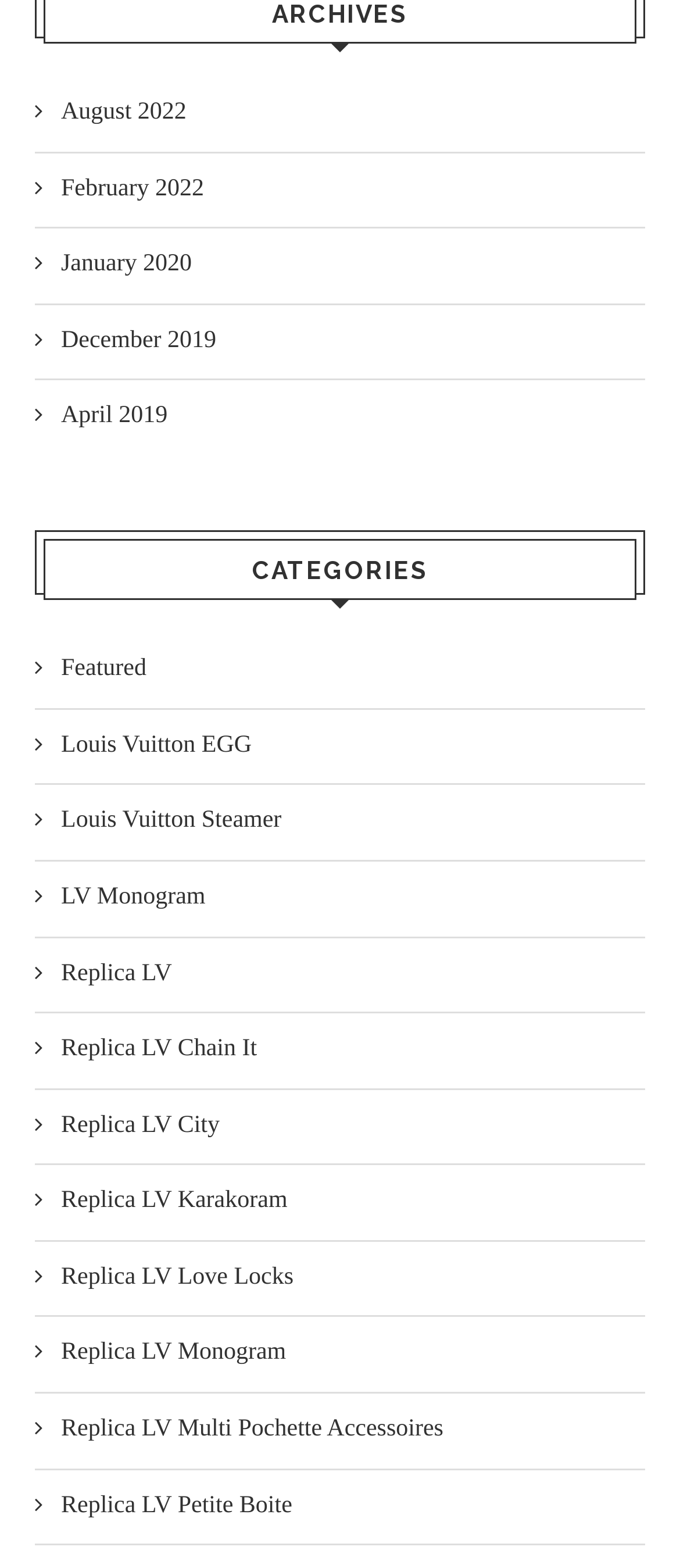Pinpoint the bounding box coordinates of the element to be clicked to execute the instruction: "Check Replica LV Monogram".

[0.051, 0.853, 0.944, 0.874]